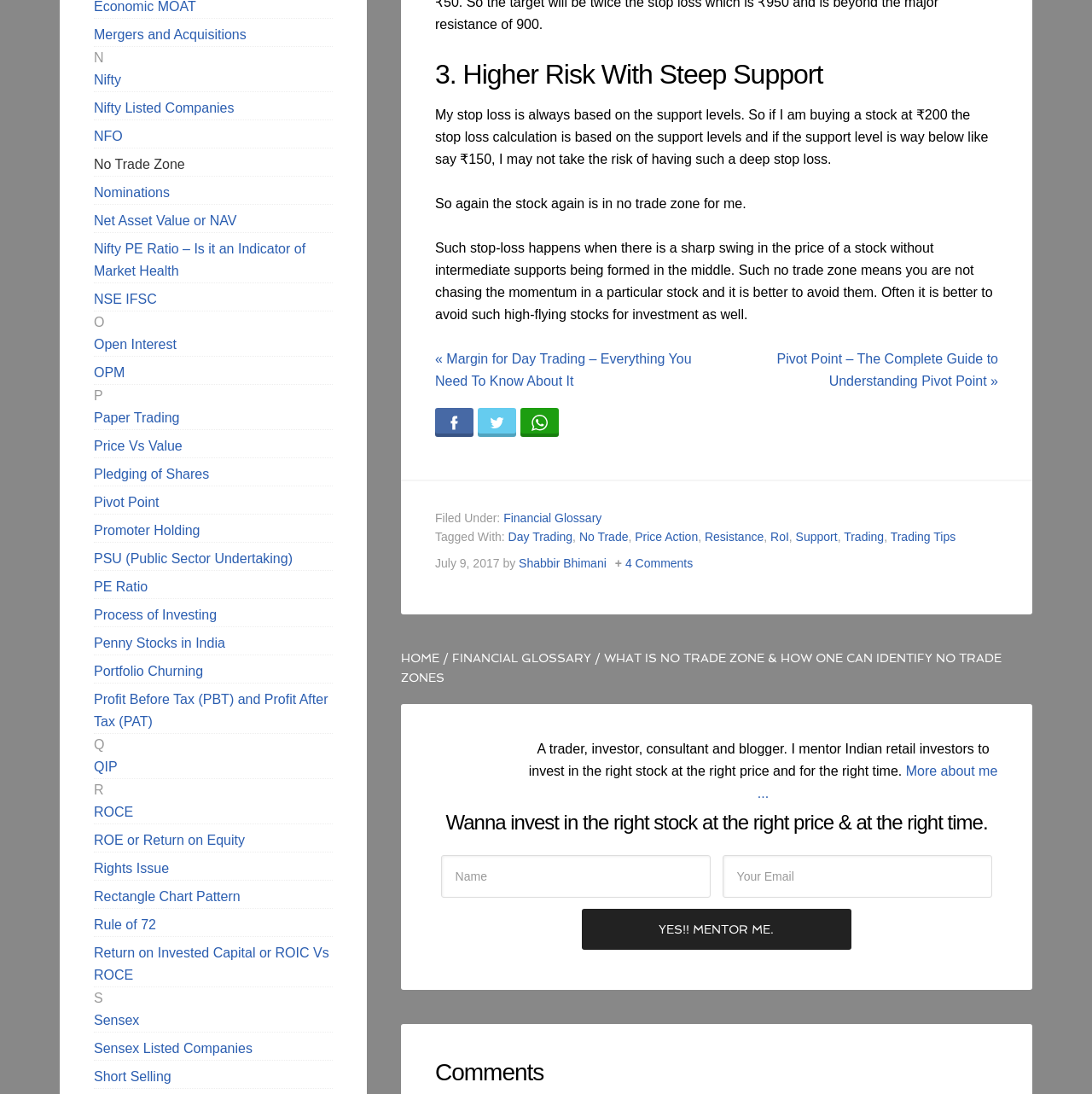Identify the bounding box for the element characterized by the following description: "Press Kit".

None